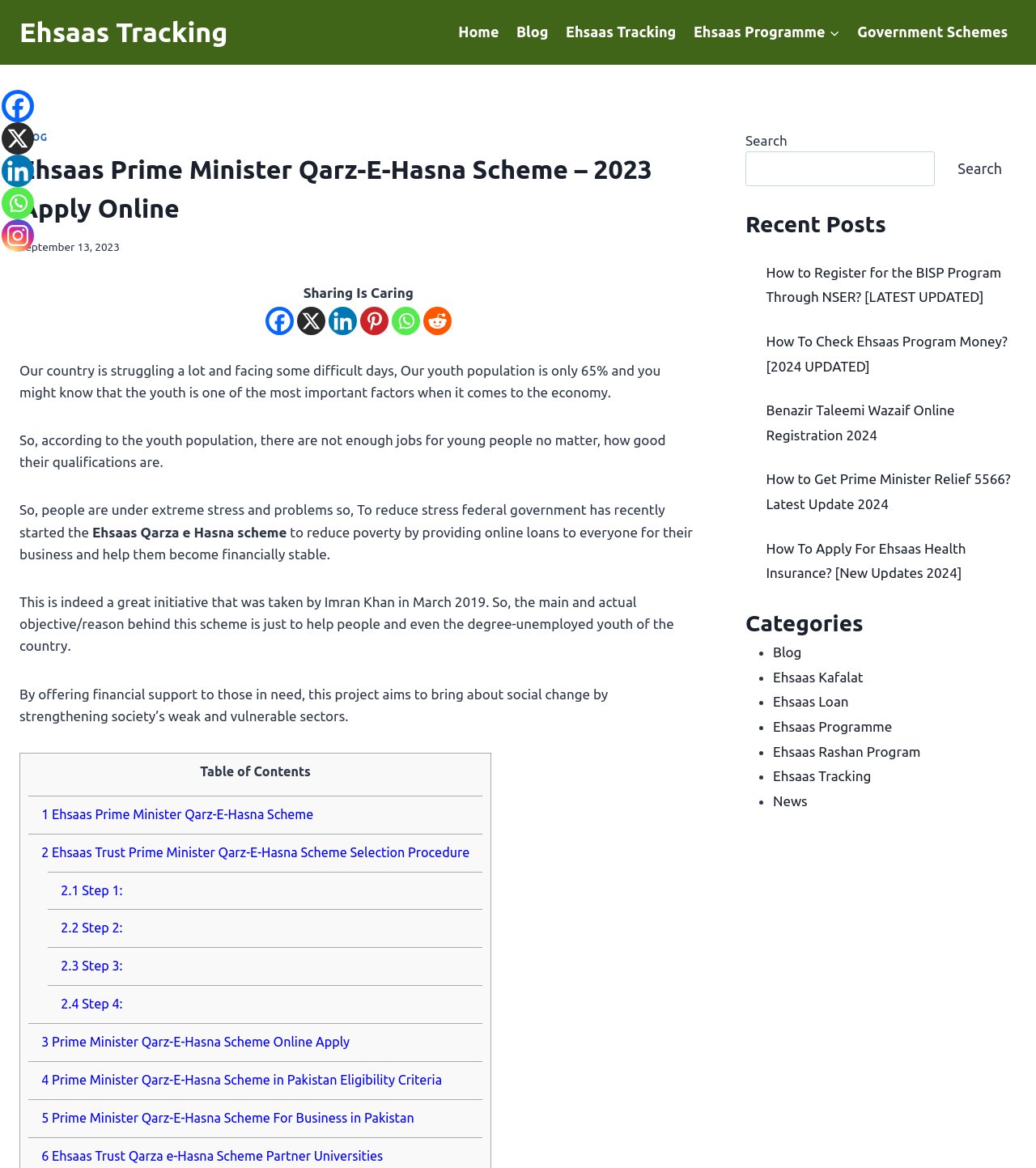Use a single word or phrase to respond to the question:
How many links are available in the 'Recent Posts' section?

5